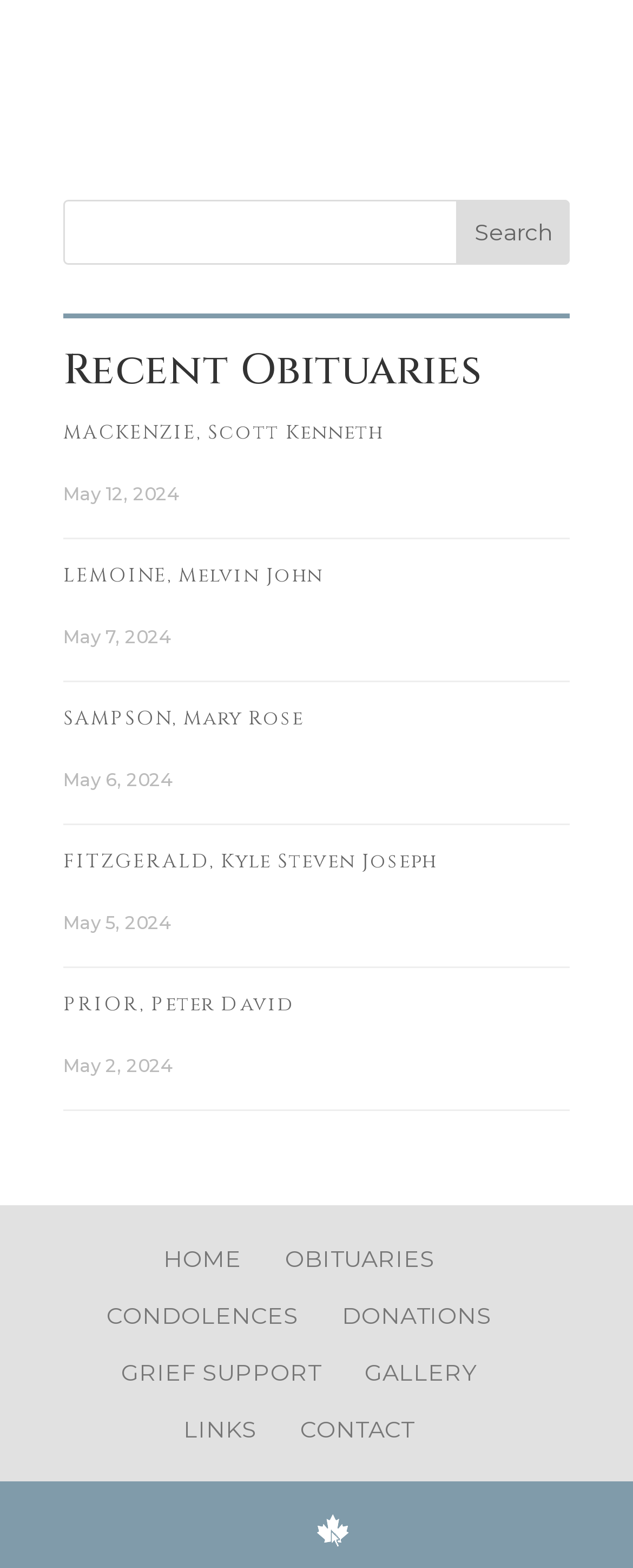Identify the bounding box for the UI element described as: "Grief Support". Ensure the coordinates are four float numbers between 0 and 1, formatted as [left, top, right, bottom].

[0.191, 0.866, 0.506, 0.885]